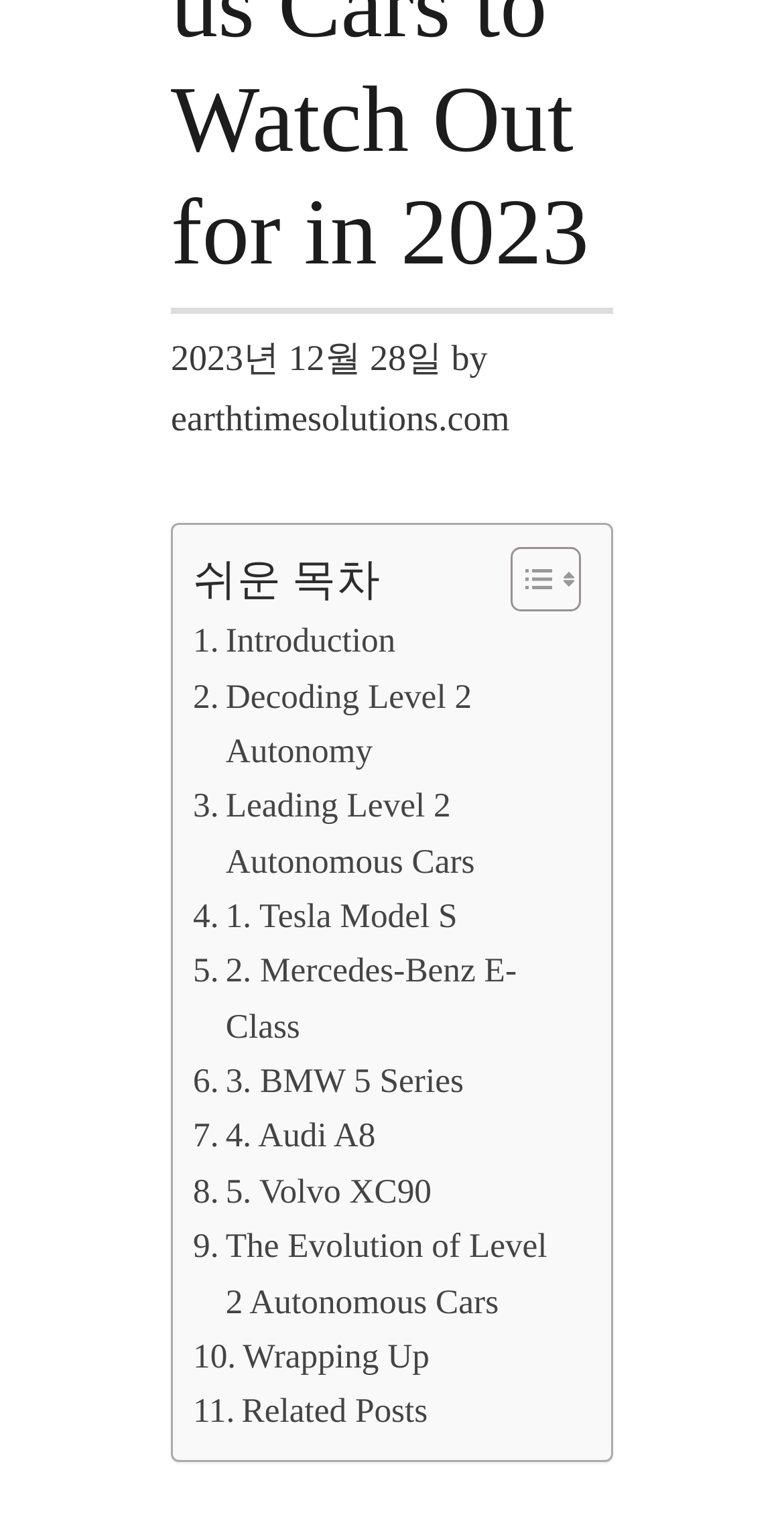Please answer the following question as detailed as possible based on the image: 
How many links are in the table of content?

The table of content is located in the middle of the webpage, and it contains 11 links, each representing a different section of the article, such as 'Introduction', 'Decoding Level 2 Autonomy', and so on.